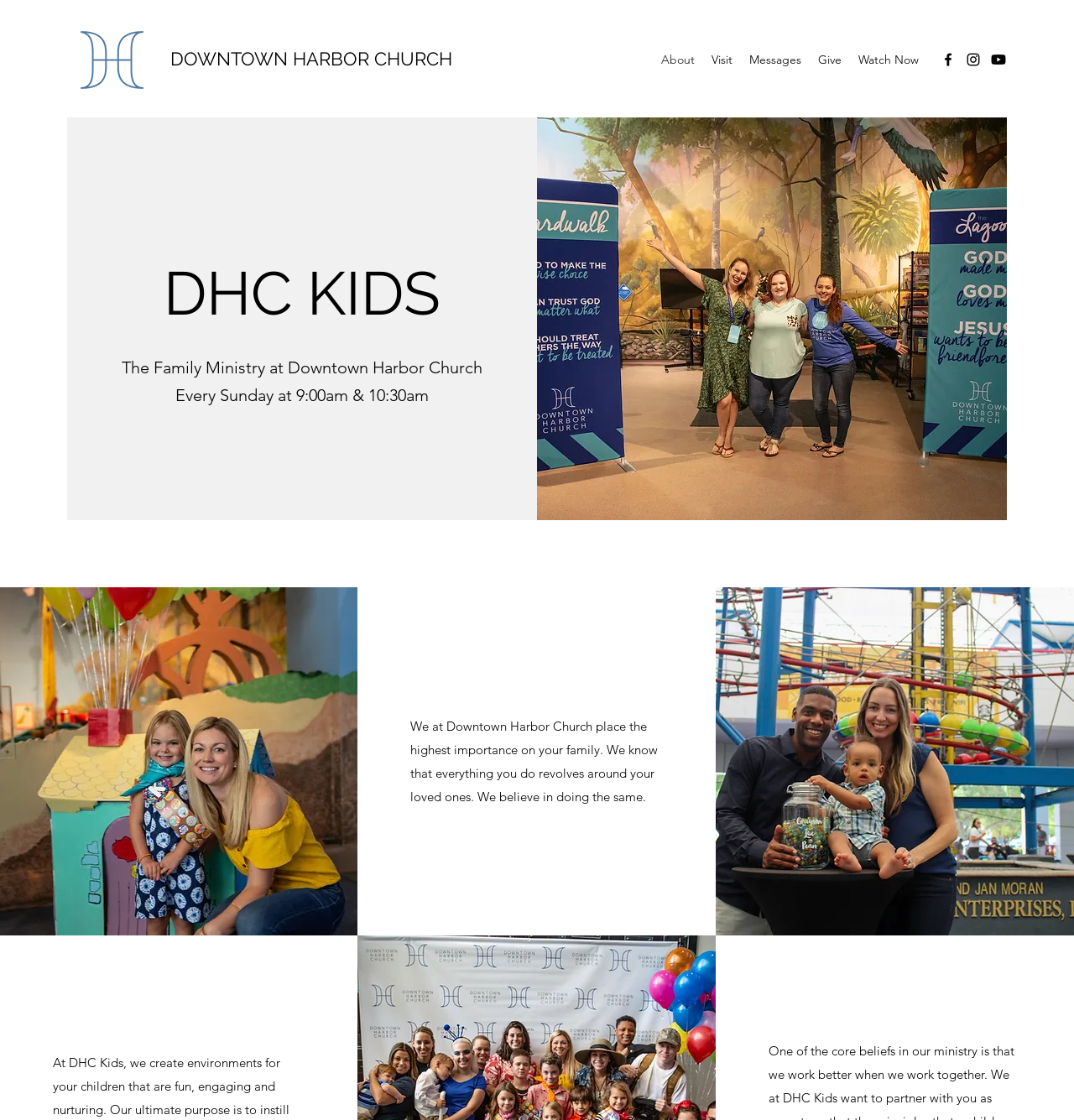What is the focus of Downtown Harbor Church?
Refer to the image and give a detailed answer to the question.

The focus of Downtown Harbor Church can be inferred from the text 'We at Downtown Harbor Church place the highest importance on your family.' which is a child of the root element.